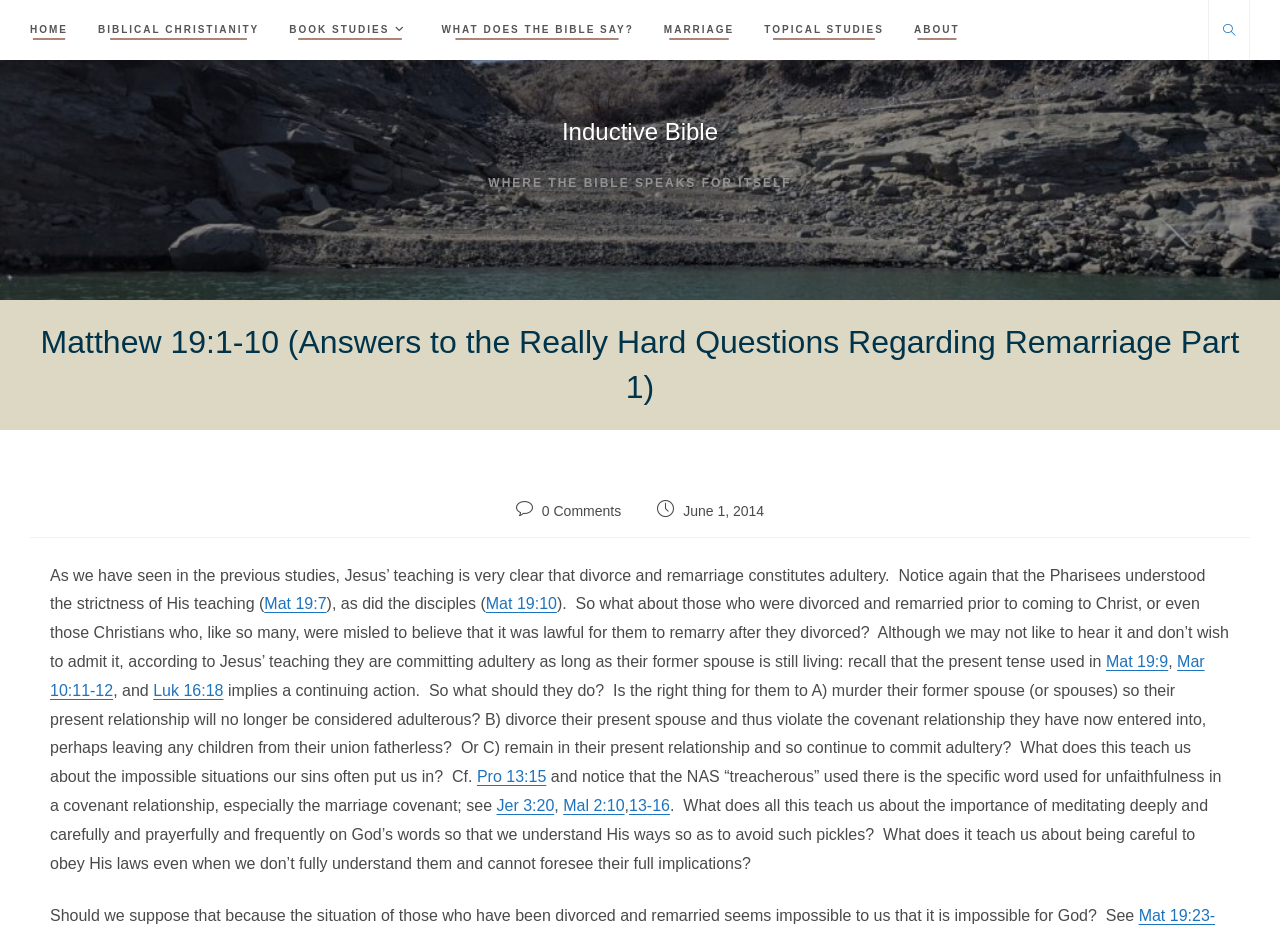Determine the bounding box coordinates of the element's region needed to click to follow the instruction: "Visit the 'MARRIAGE' page". Provide these coordinates as four float numbers between 0 and 1, formatted as [left, top, right, bottom].

[0.507, 0.0, 0.585, 0.064]